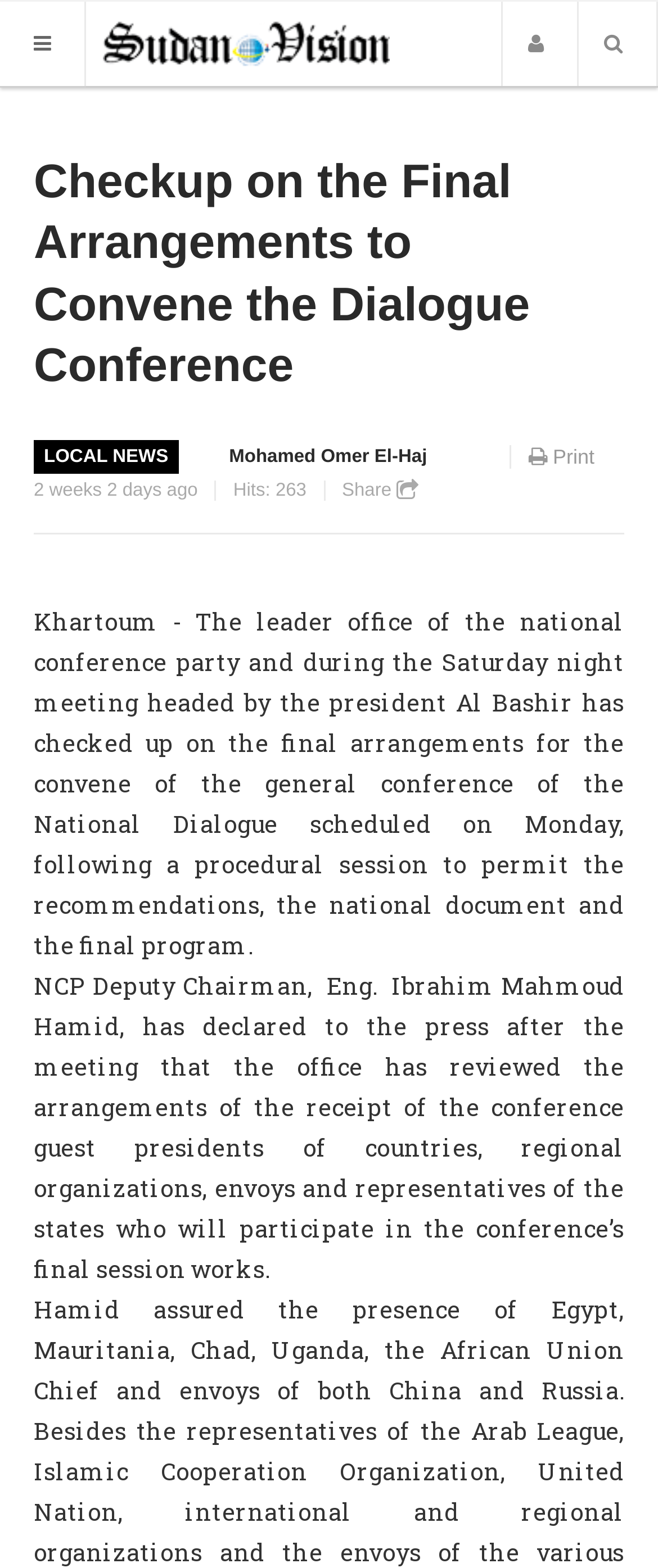Given the element description Christmas, identify the bounding box coordinates for the UI element on the webpage screenshot. The format should be (top-left x, top-left y, bottom-right x, bottom-right y), with values between 0 and 1.

None